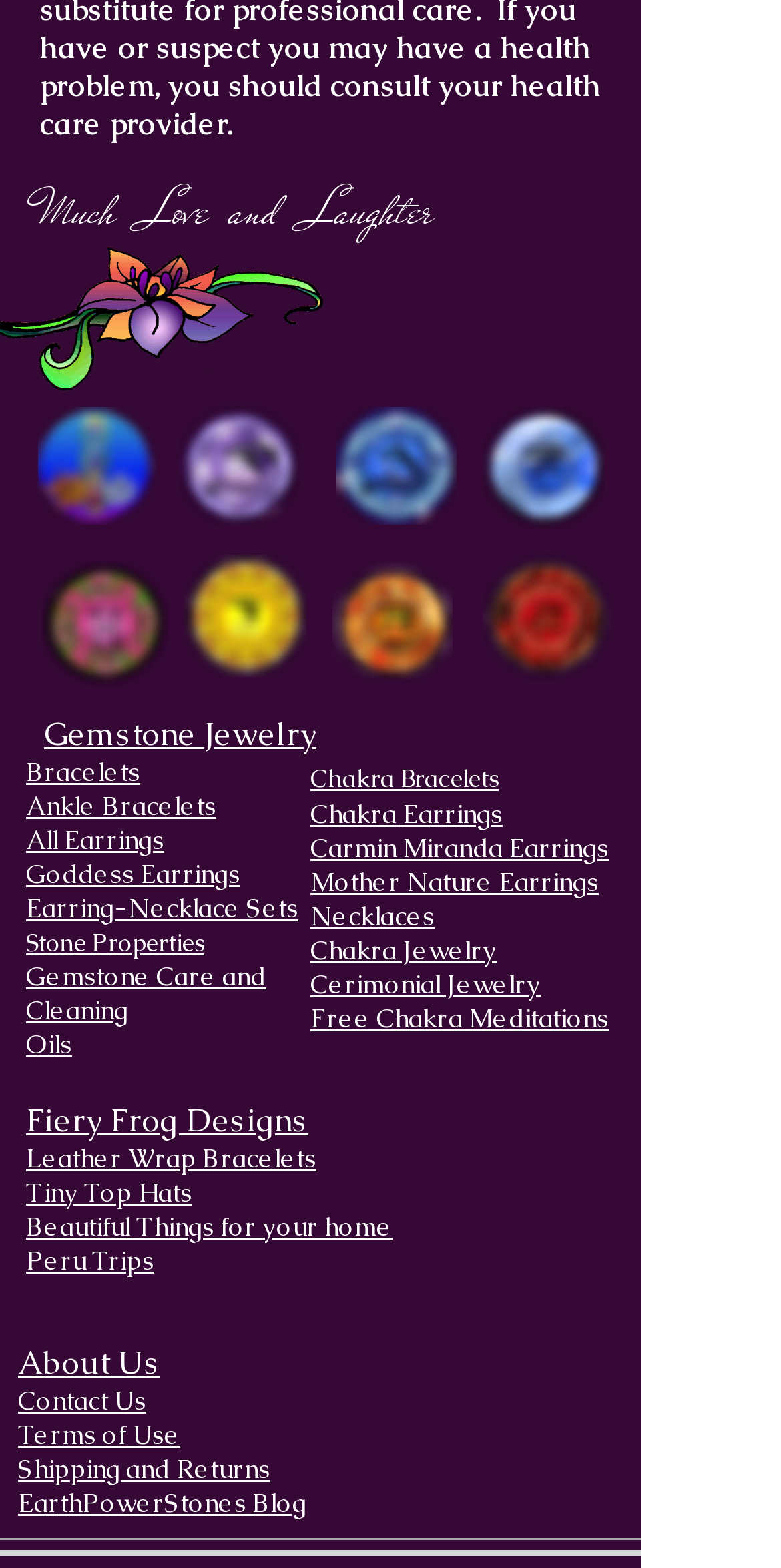Specify the bounding box coordinates of the element's region that should be clicked to achieve the following instruction: "Learn about Stone Properties". The bounding box coordinates consist of four float numbers between 0 and 1, in the format [left, top, right, bottom].

[0.033, 0.59, 0.262, 0.612]